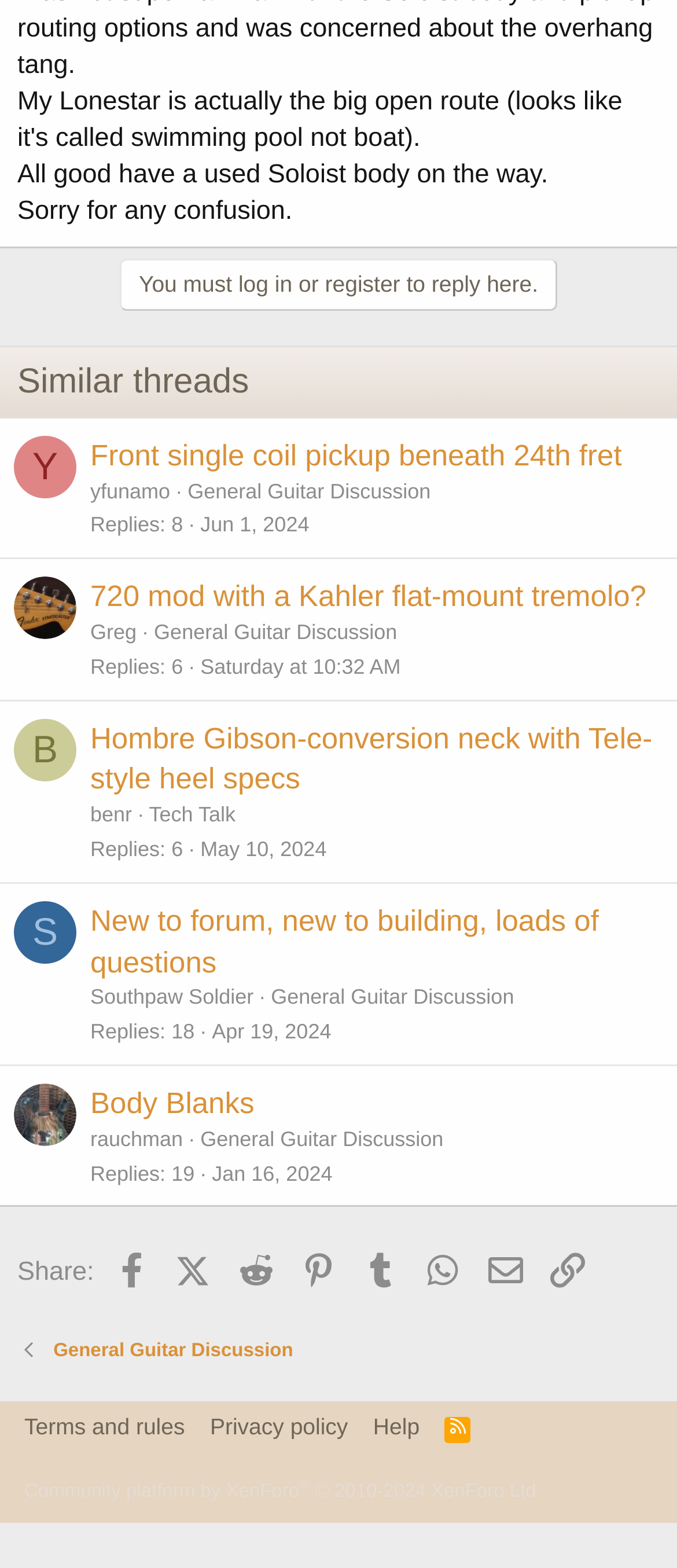Provide the bounding box coordinates for the UI element described in this sentence: "alt="rauchman"". The coordinates should be four float values between 0 and 1, i.e., [left, top, right, bottom].

[0.021, 0.691, 0.113, 0.731]